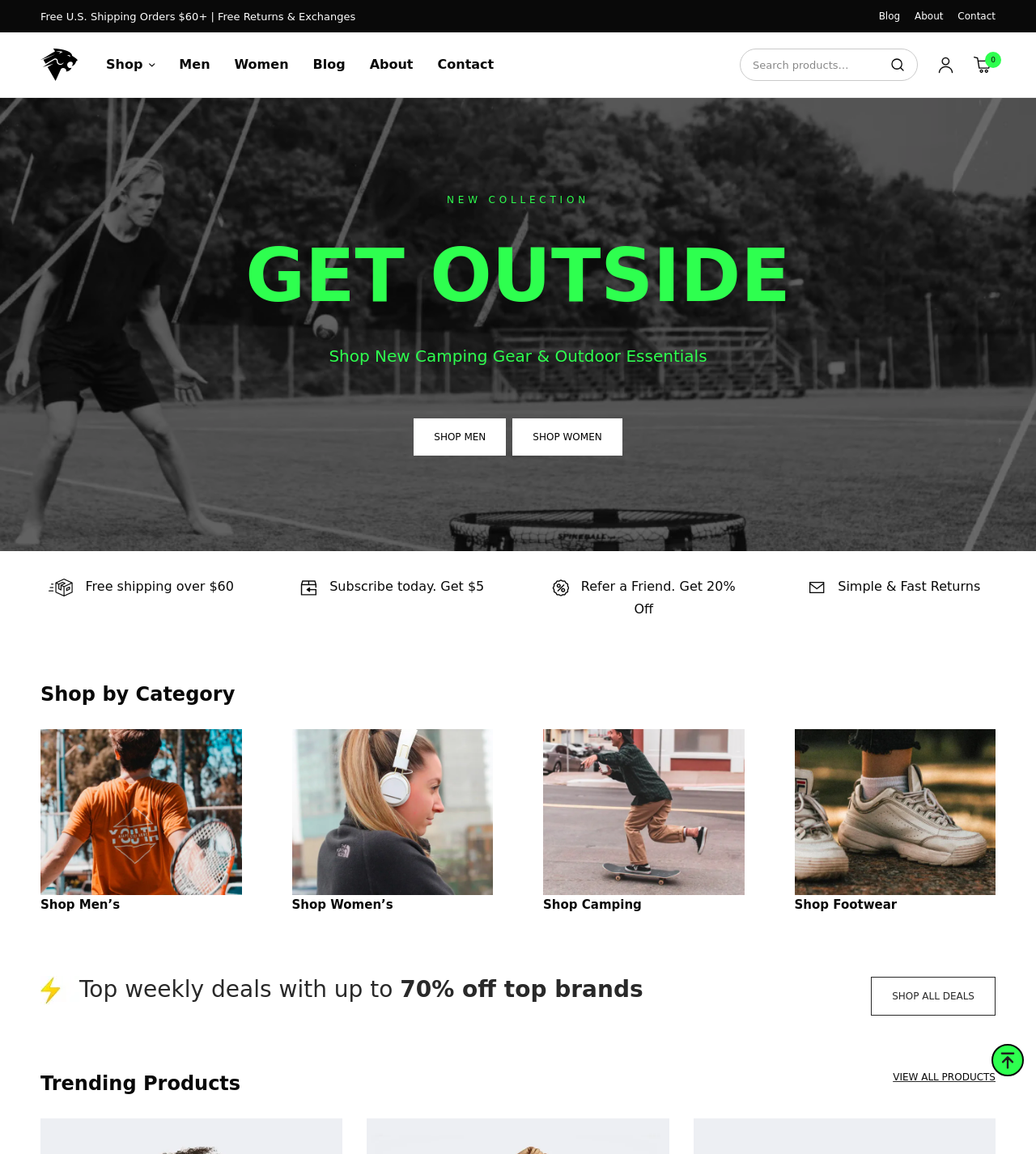How many categories are available for shopping?
Using the visual information from the image, give a one-word or short-phrase answer.

4